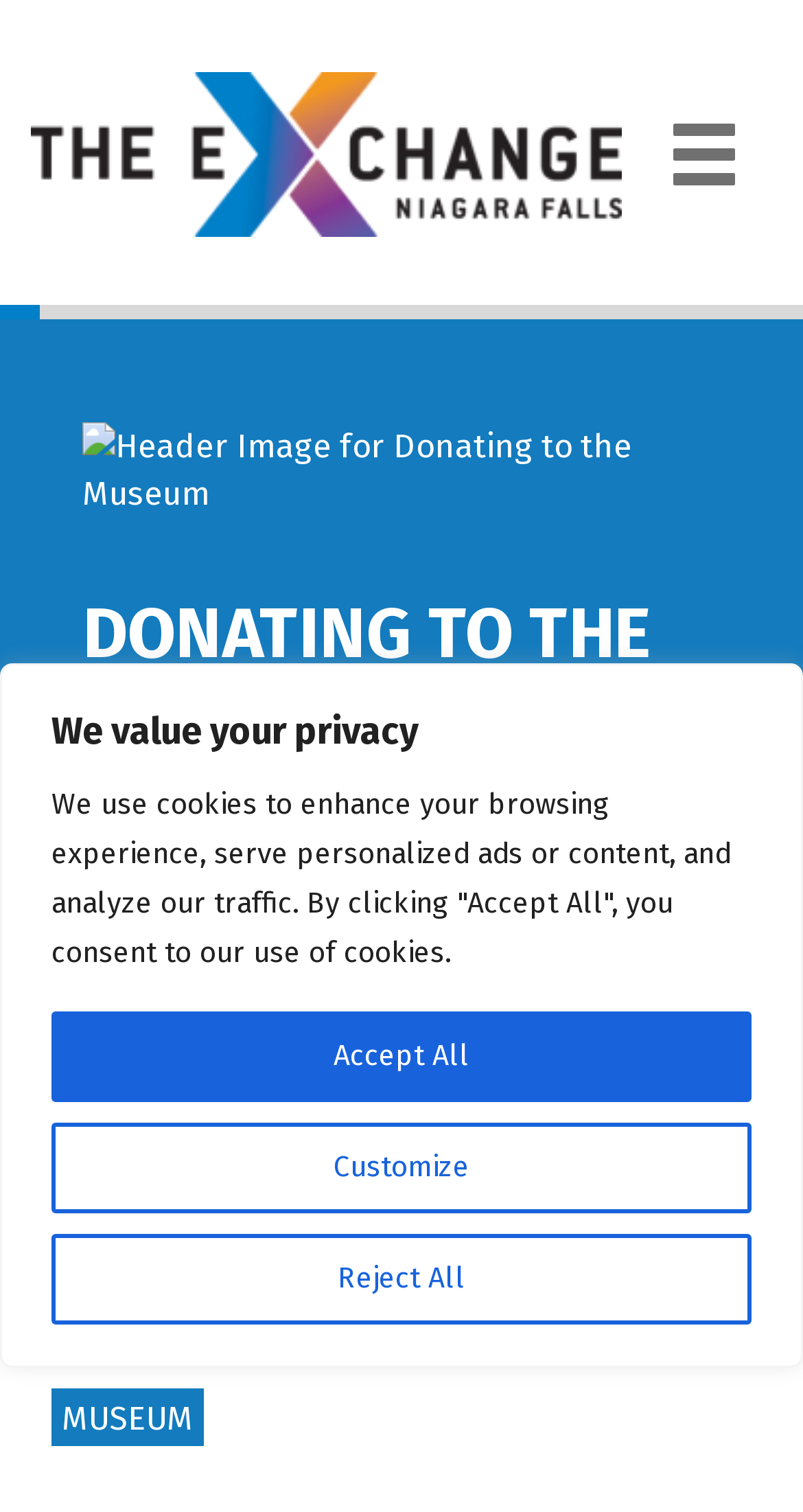Can you extract the headline from the webpage for me?

DONATING TO THE MUSEUM